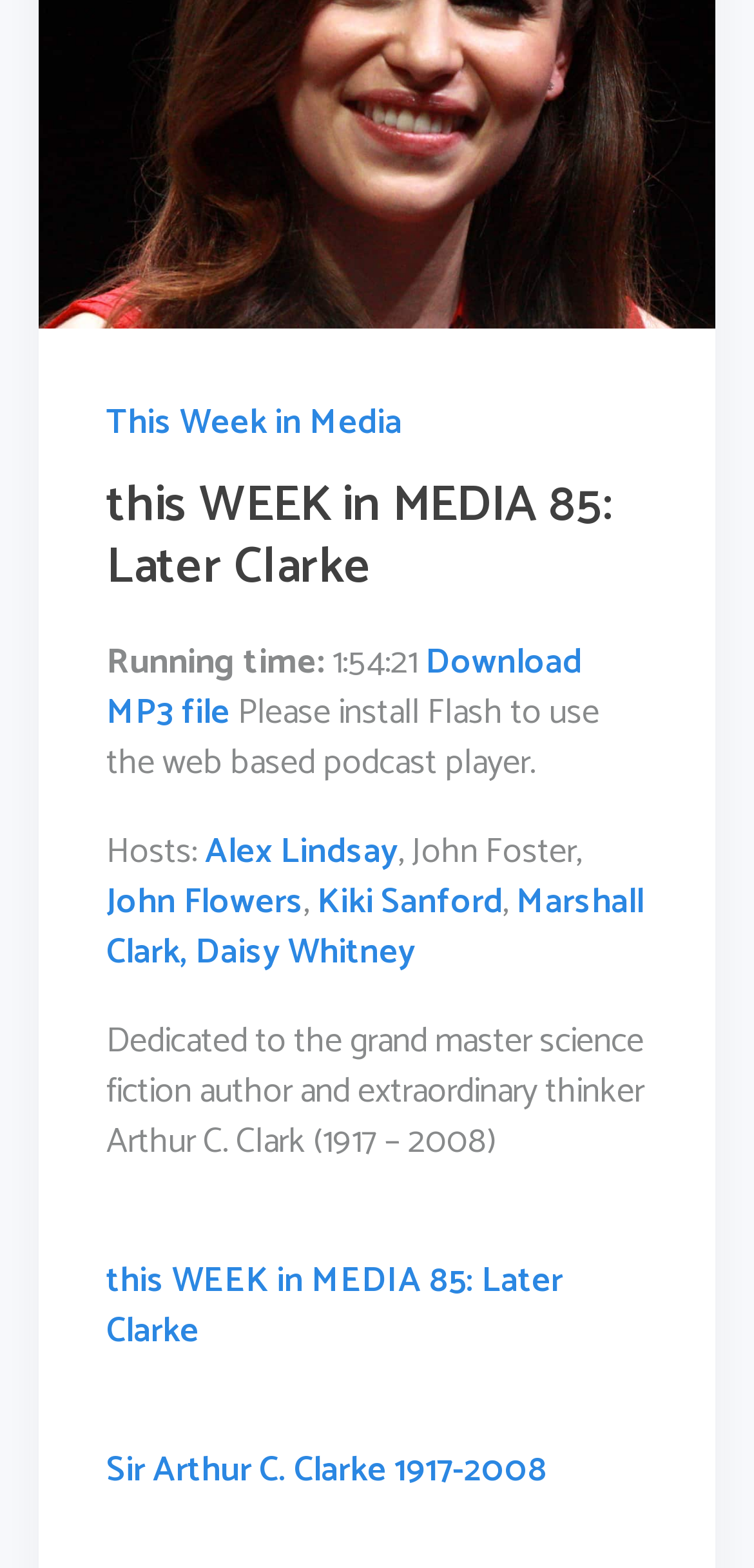Given the element description, predict the bounding box coordinates in the format (top-left x, top-left y, bottom-right x, bottom-right y), using floating point numbers between 0 and 1: This Week in Media

[0.141, 0.255, 0.533, 0.285]